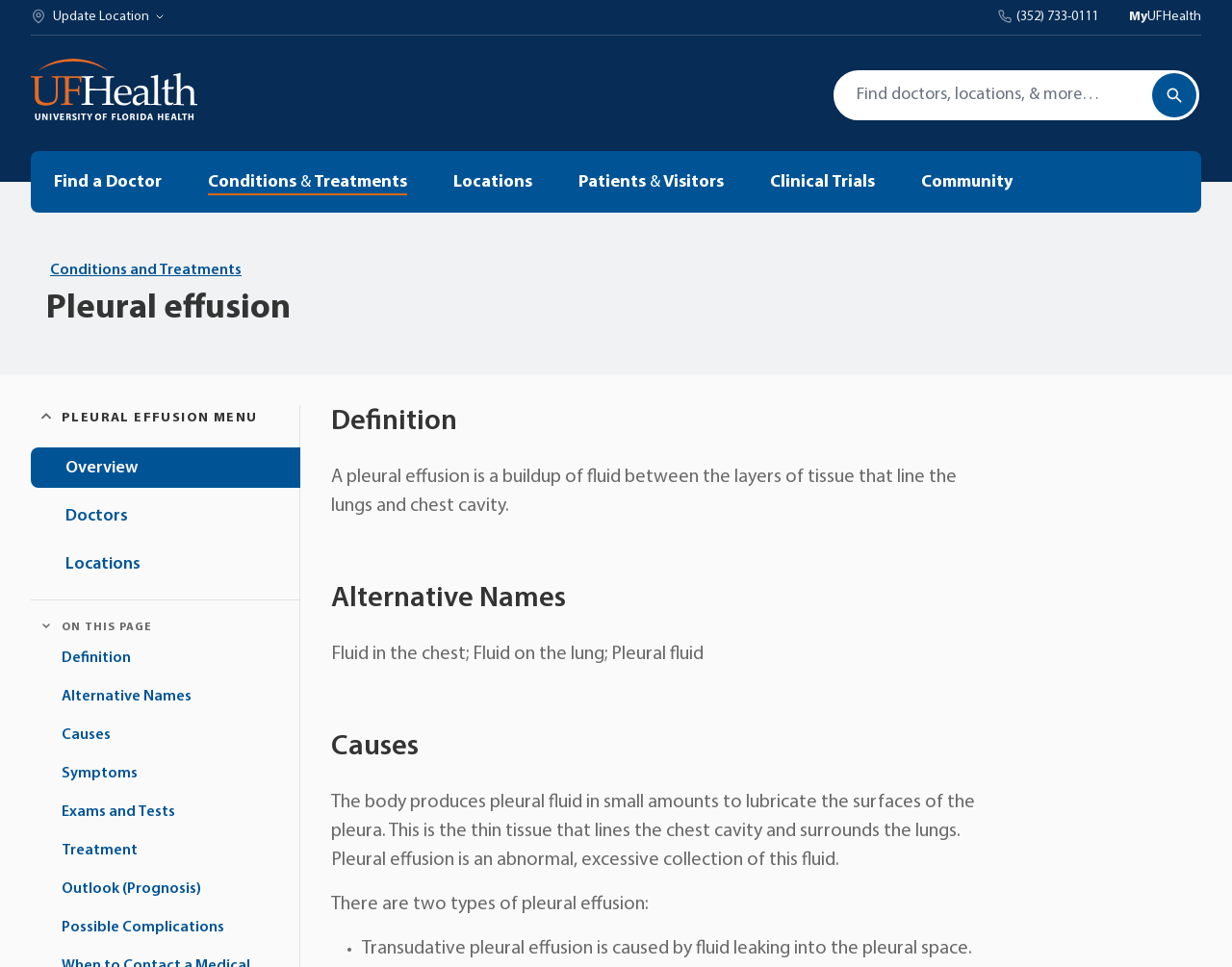What are the two types of pleural effusion?
Please answer using one word or phrase, based on the screenshot.

Not specified